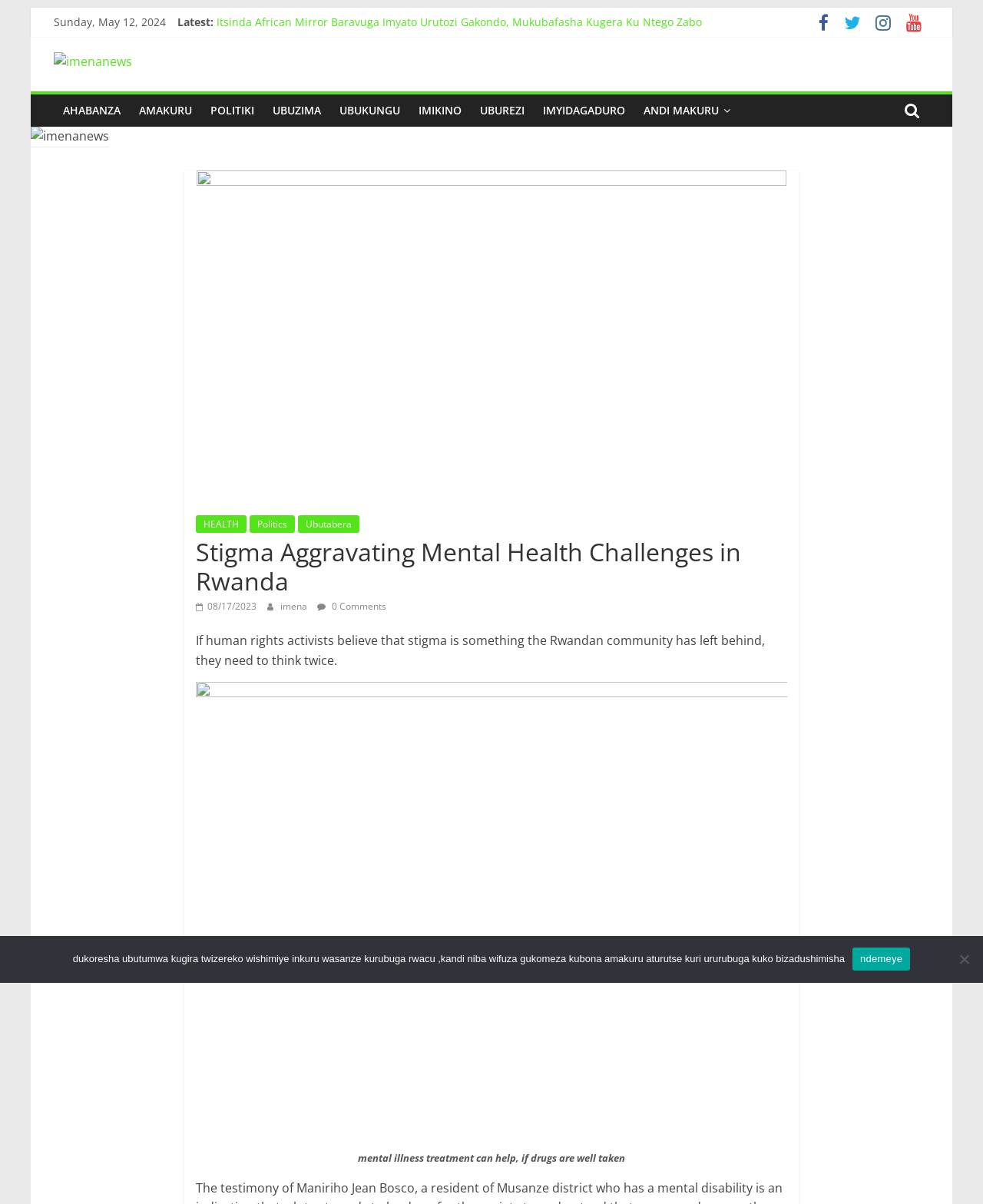Provide your answer in one word or a succinct phrase for the question: 
What is the caption of the image?

mental illness treatment can help, if drugs are well taken